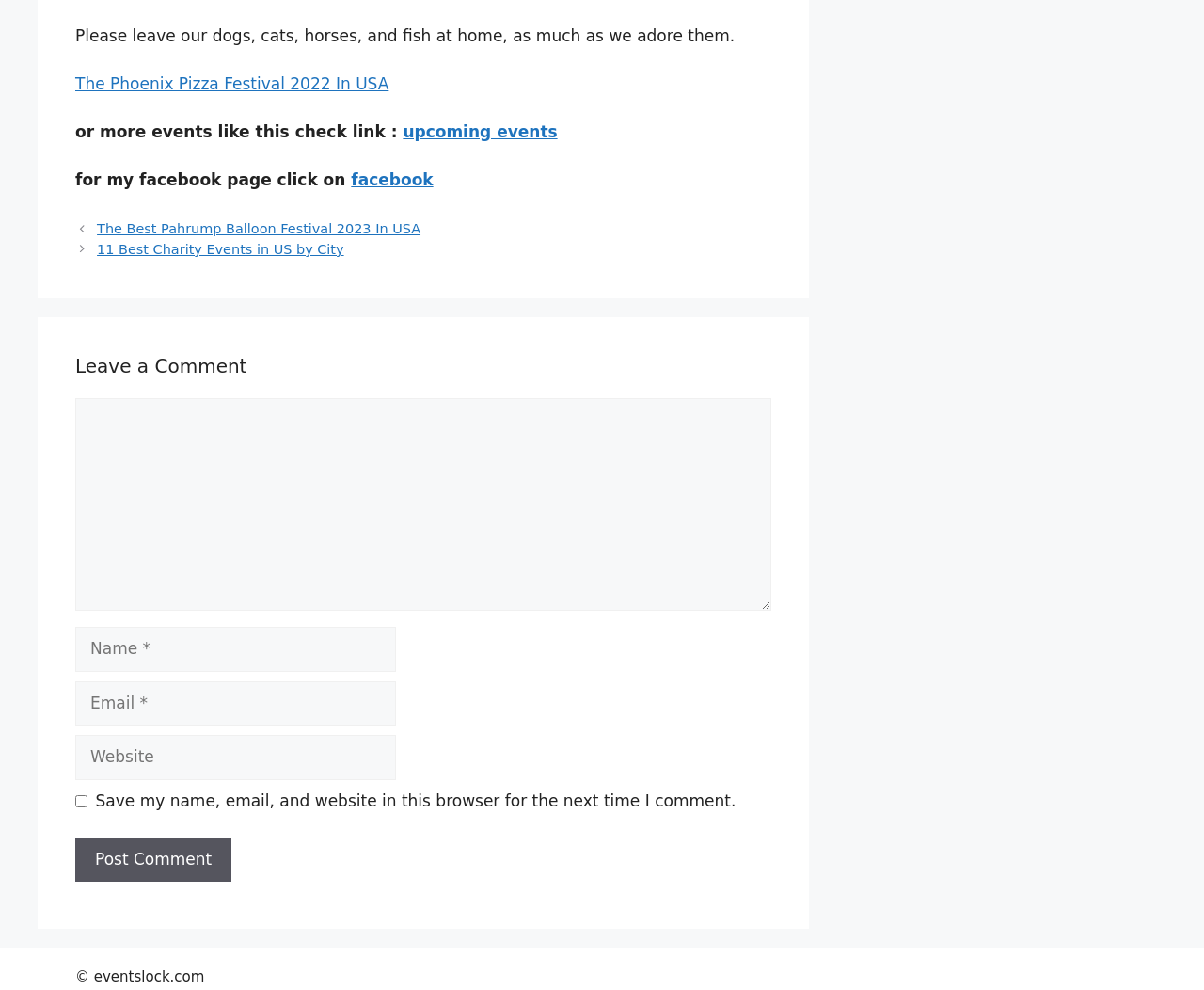Determine the bounding box coordinates of the clickable element to complete this instruction: "go to facebook page". Provide the coordinates in the format of four float numbers between 0 and 1, [left, top, right, bottom].

[0.292, 0.172, 0.36, 0.191]